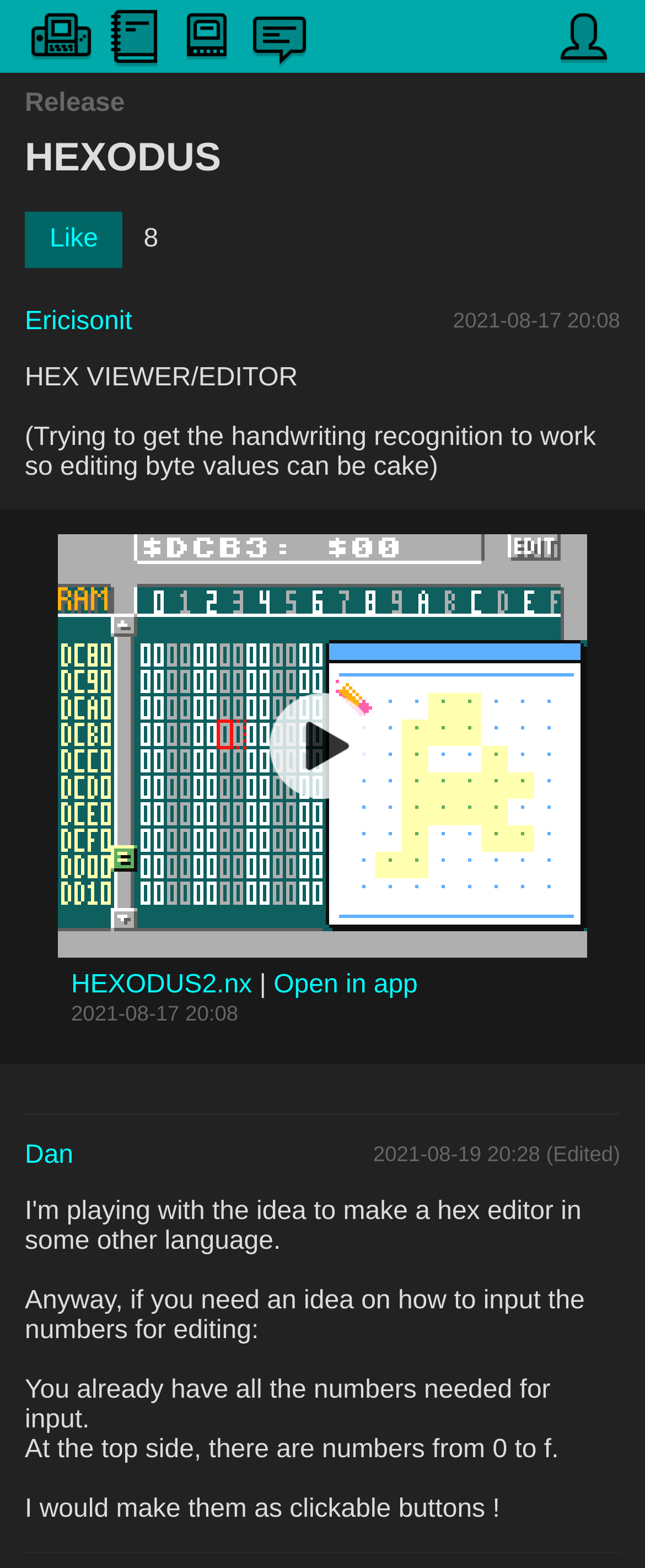Predict the bounding box of the UI element based on this description: "Open in app".

[0.424, 0.619, 0.648, 0.637]